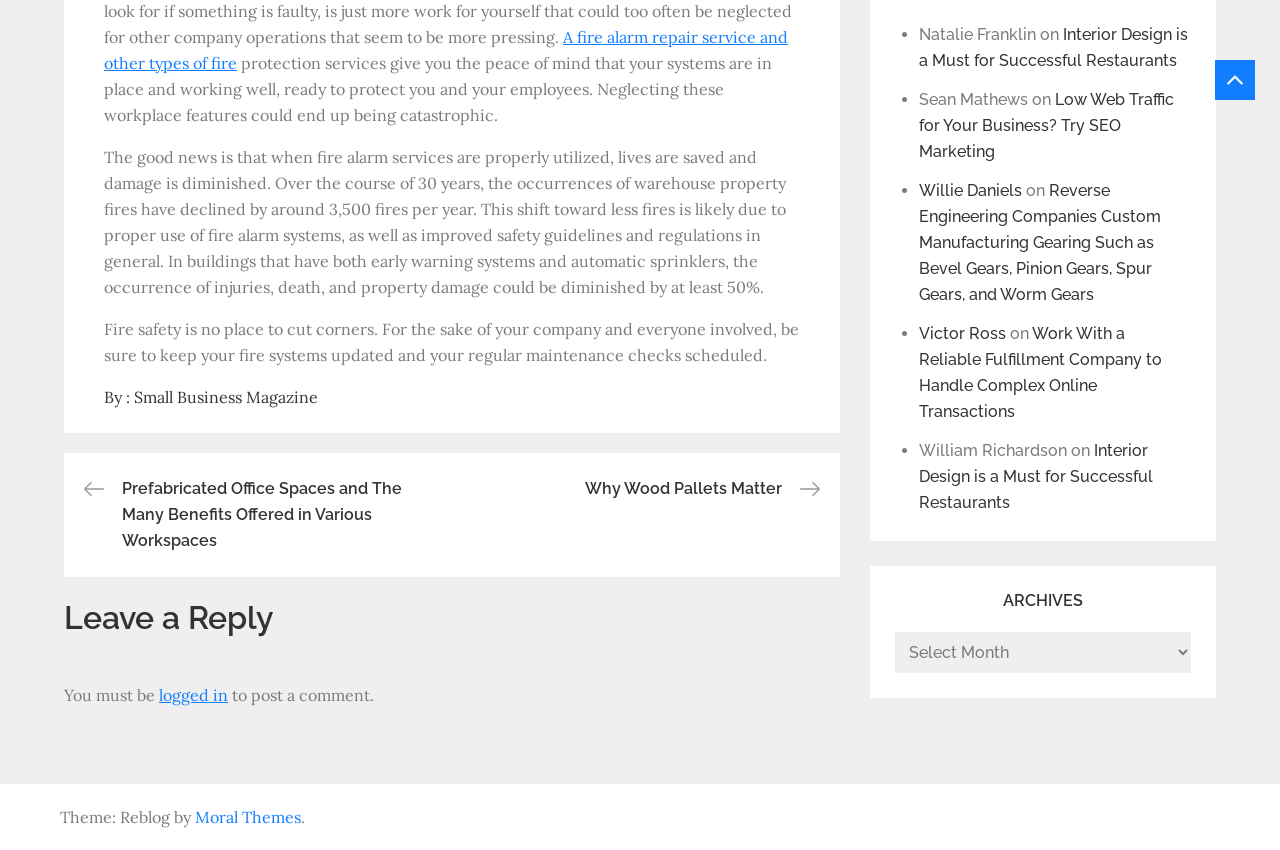Extract the bounding box for the UI element that matches this description: "Victor Ross".

[0.718, 0.381, 0.786, 0.404]